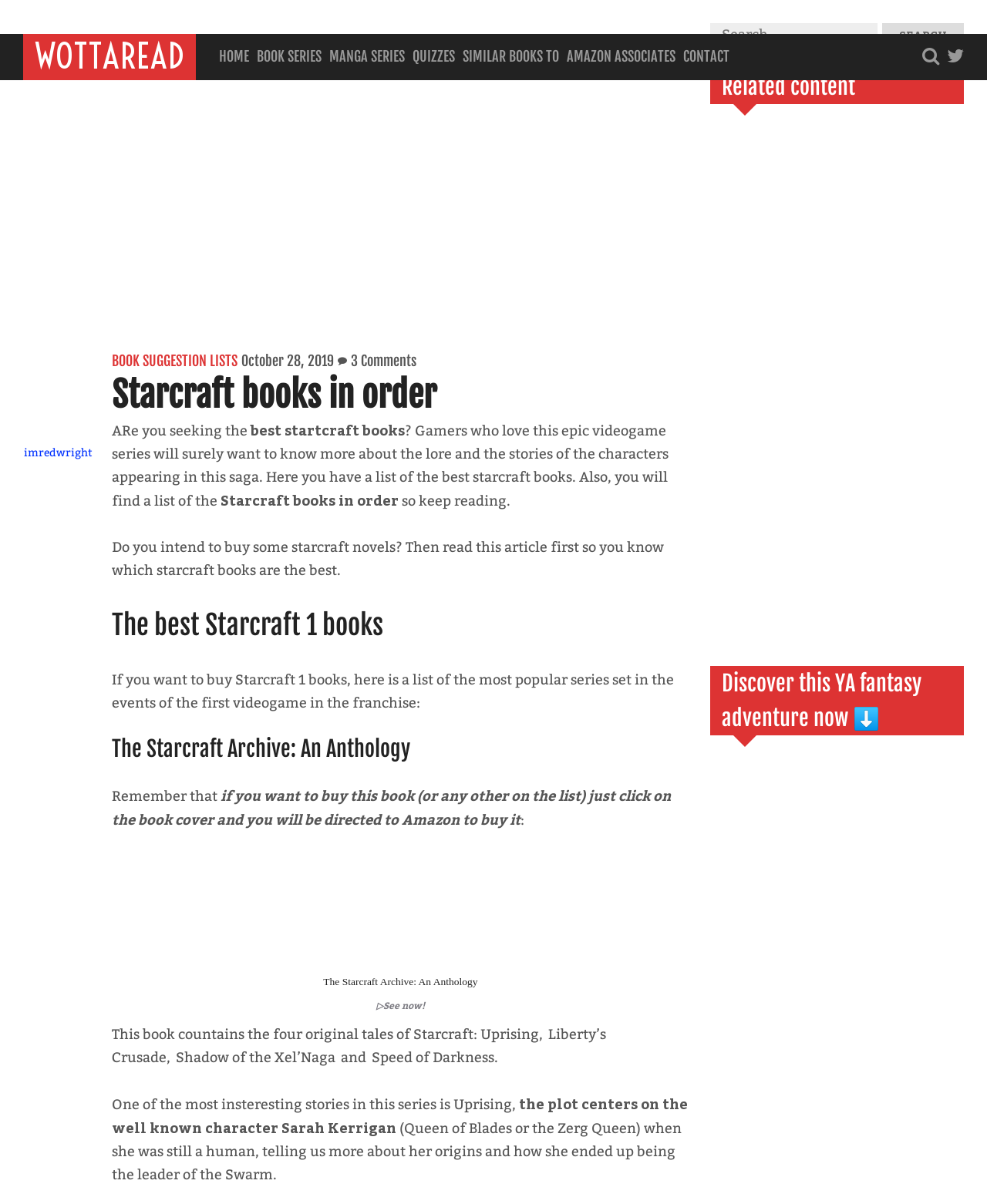Bounding box coordinates are specified in the format (top-left x, top-left y, bottom-right x, bottom-right y). All values are floating point numbers bounded between 0 and 1. Please provide the bounding box coordinate of the region this sentence describes: value="Search"

[0.894, 0.019, 0.977, 0.038]